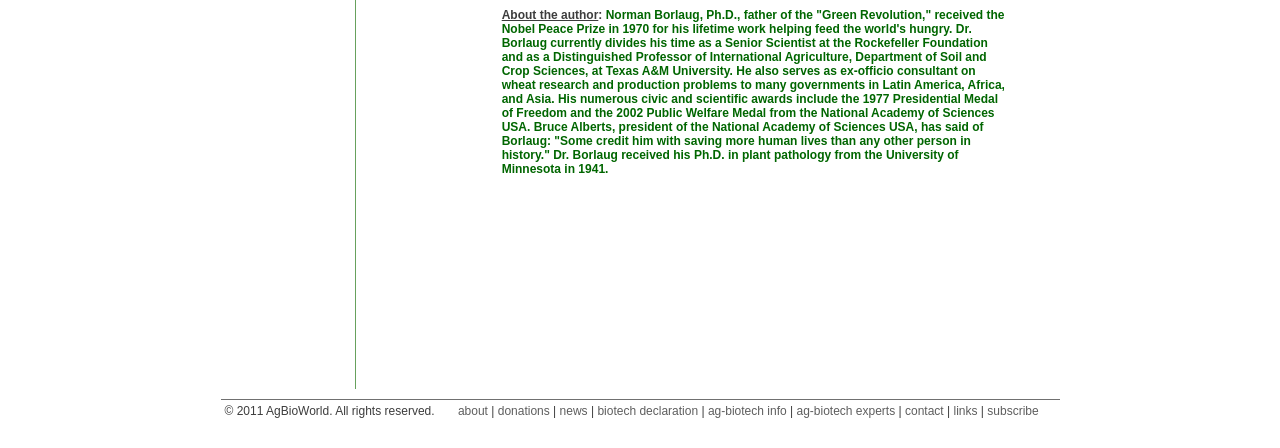Provide the bounding box coordinates of the section that needs to be clicked to accomplish the following instruction: "contact us."

[0.707, 0.902, 0.737, 0.934]